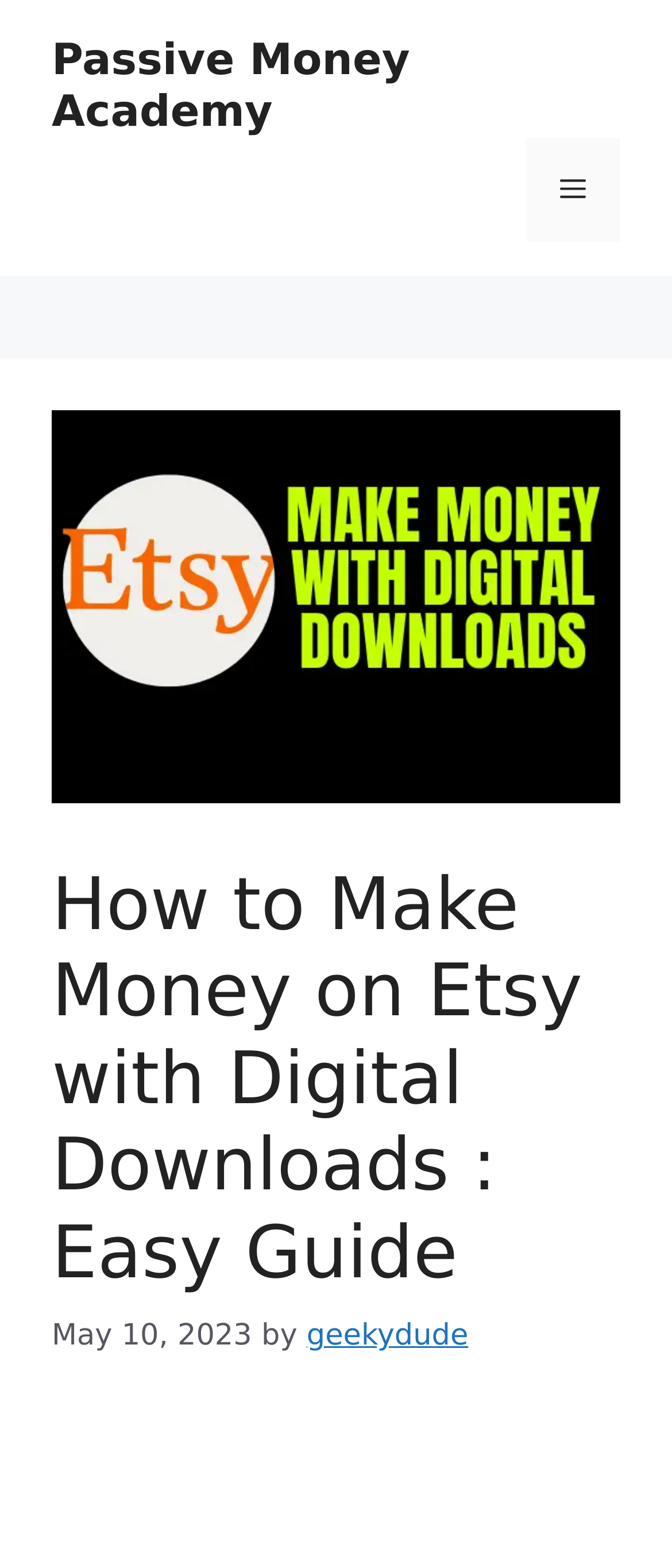What is the purpose of the button at the top right corner?
Answer briefly with a single word or phrase based on the image.

Menu